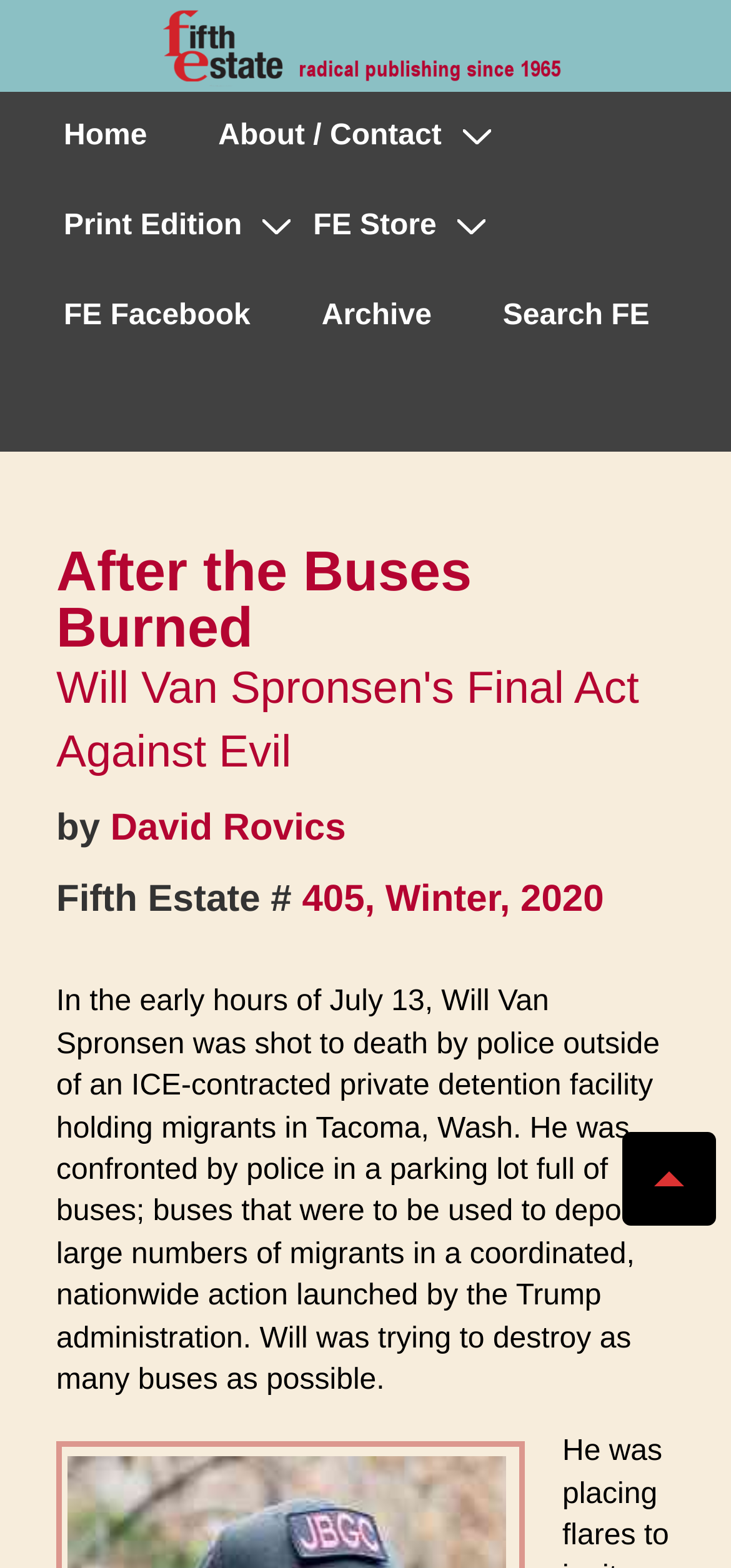Please give a succinct answer using a single word or phrase:
What is the issue number of the magazine?

405